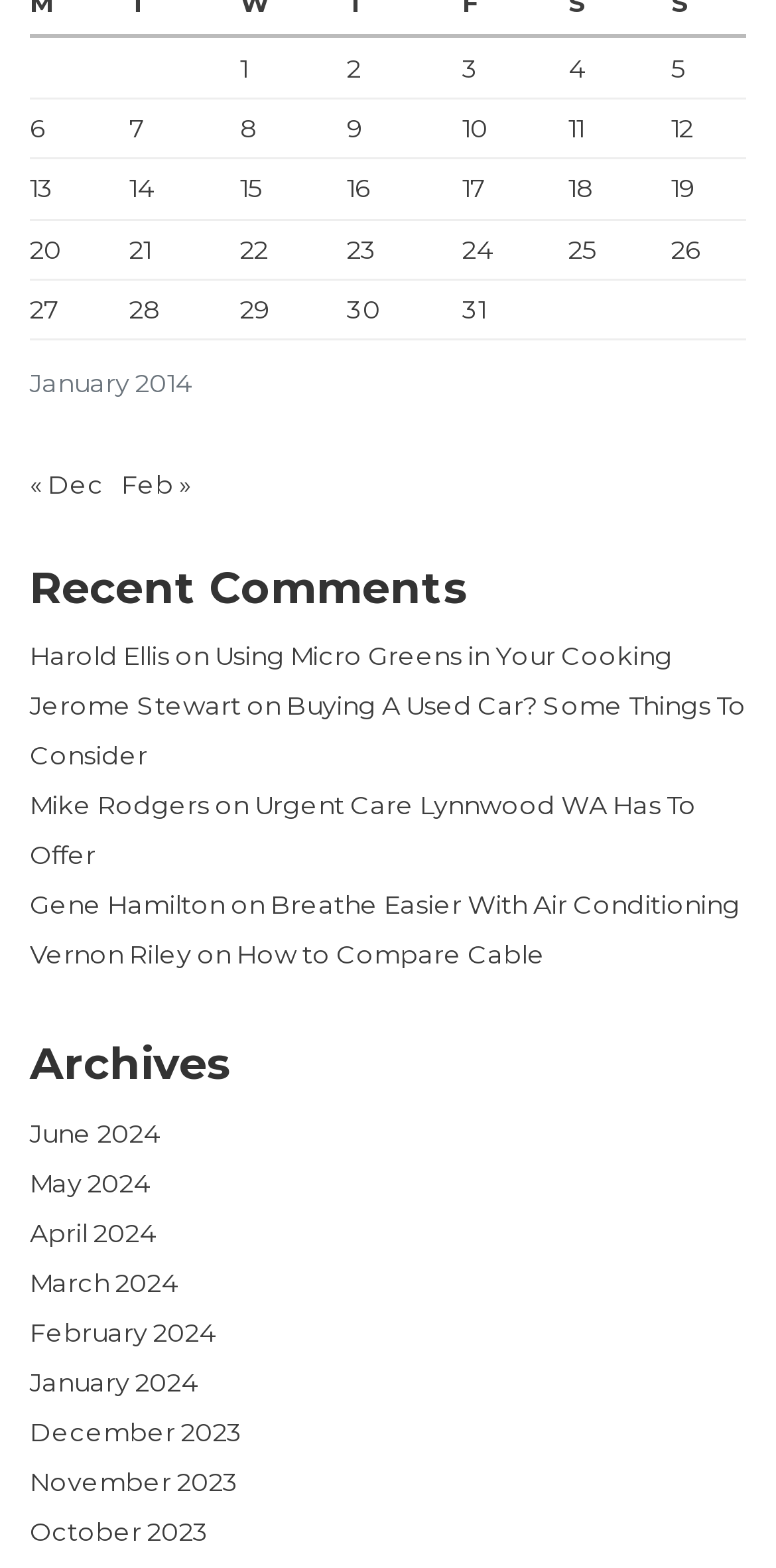Identify the bounding box for the described UI element: "14".

[0.167, 0.111, 0.197, 0.13]